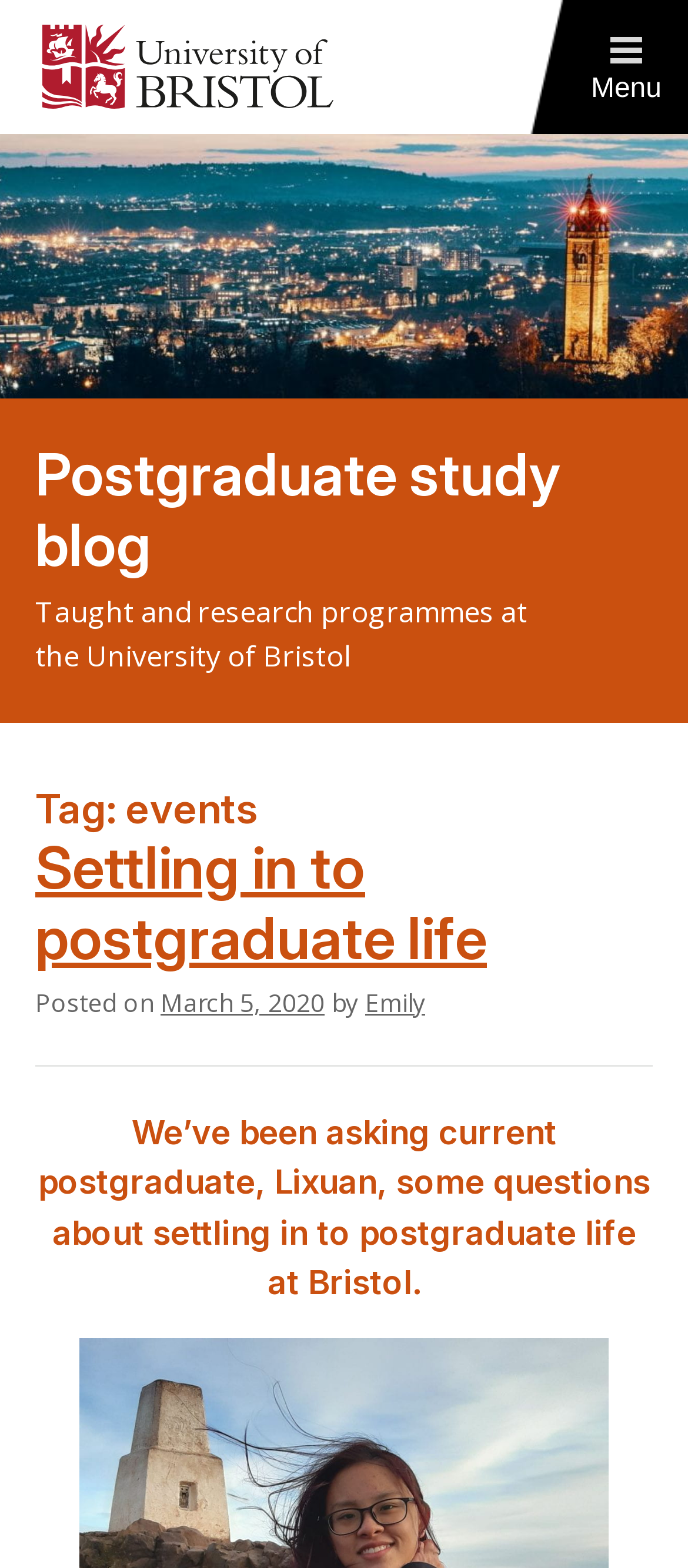Create an in-depth description of the webpage, covering main sections.

The webpage is about the Postgraduate study blog at the University of Bristol. At the top left, there is a University of Bristol logo, which is an image linked to the university's website. Next to the logo, there is a link to the Postgraduate study blog. Below the logo, there is a brief description of the blog, stating that it features taught and research programs at the University of Bristol.

On the top right, there is a menu button with an icon, which is not expanded by default. The main content of the webpage is divided into sections, each with a heading. The first section has a heading "Tag: events" and is followed by another section with a heading "Settling in to postgraduate life". This section contains a link to an article with the same title, which is posted on March 5, 2020, by Emily. The article is about settling into postgraduate life at Bristol, featuring an interview with a current postgraduate student, Lixuan.

There are multiple links and headings on the webpage, with a total of three headings and five links. The layout is organized, with clear headings and concise text, making it easy to navigate and read.